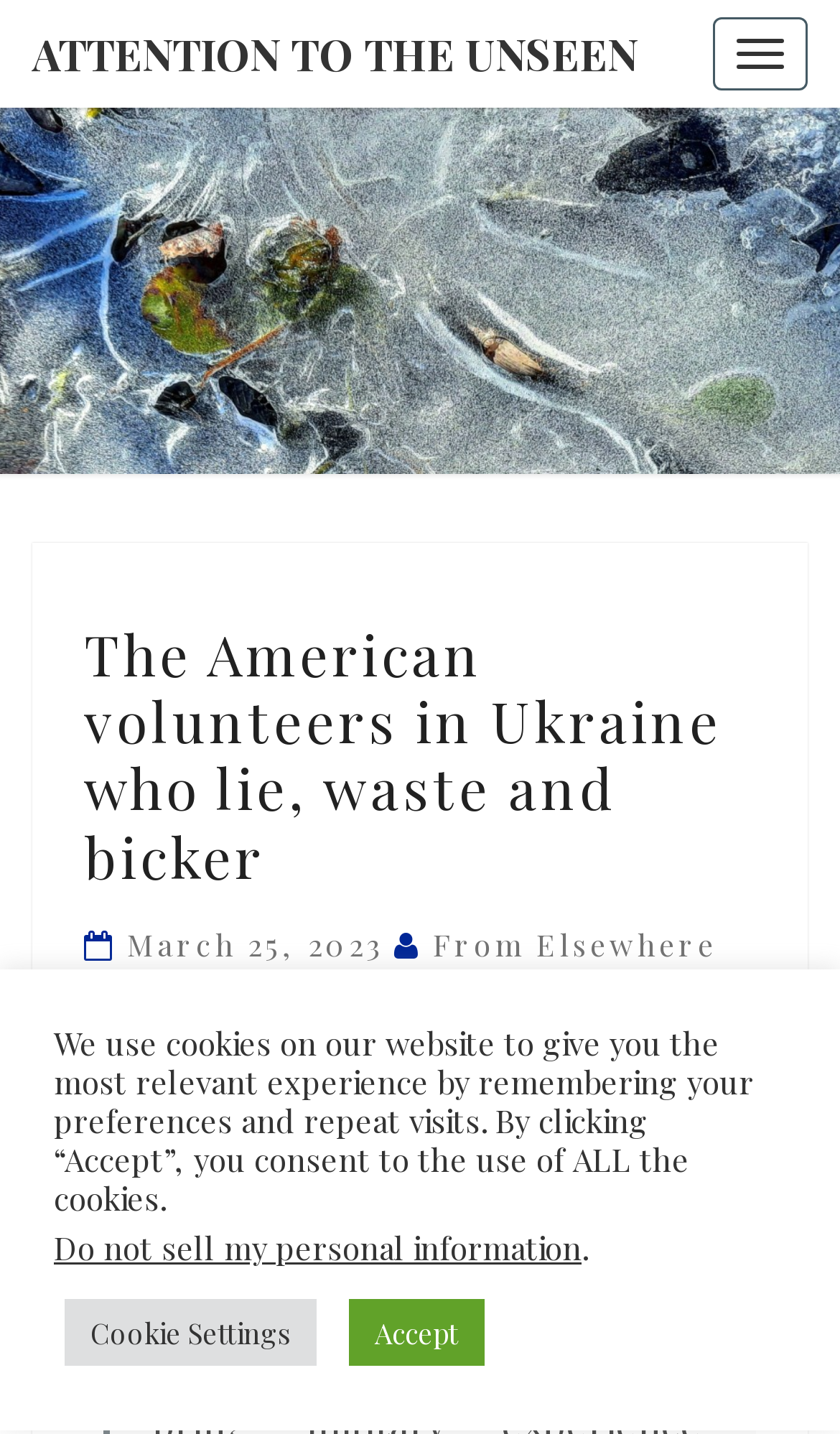Use a single word or phrase to answer the question:
What is the topic of the article?

American volunteers in Ukraine